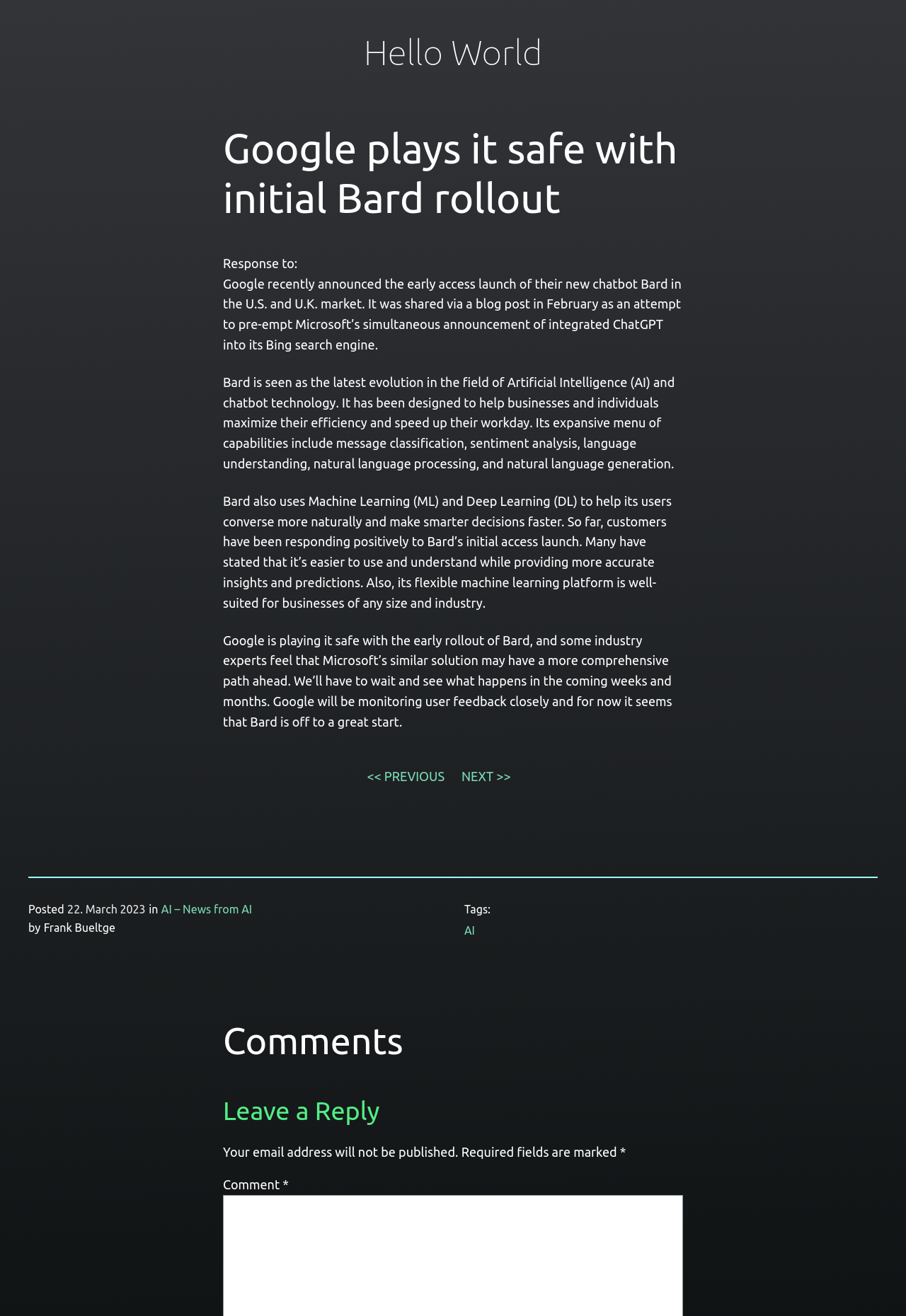Using the information from the screenshot, answer the following question thoroughly:
What is the category of this article?

I found the category by looking at the bottom of the article, where it says 'in AI - News from AI'.